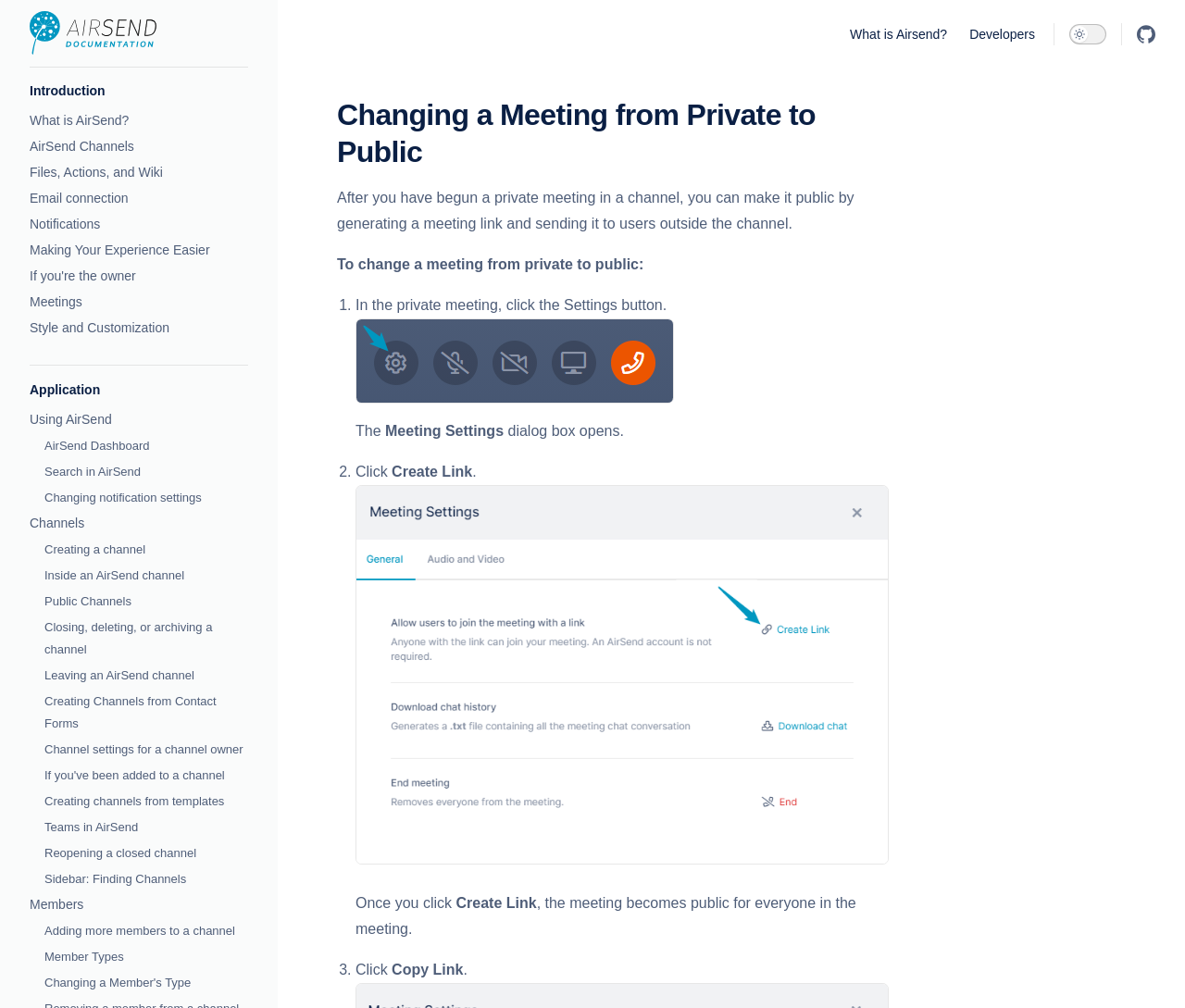Determine the bounding box coordinates of the clickable region to execute the instruction: "Click the 'What is Airsend?' link". The coordinates should be four float numbers between 0 and 1, denoted as [left, top, right, bottom].

[0.708, 0.0, 0.809, 0.067]